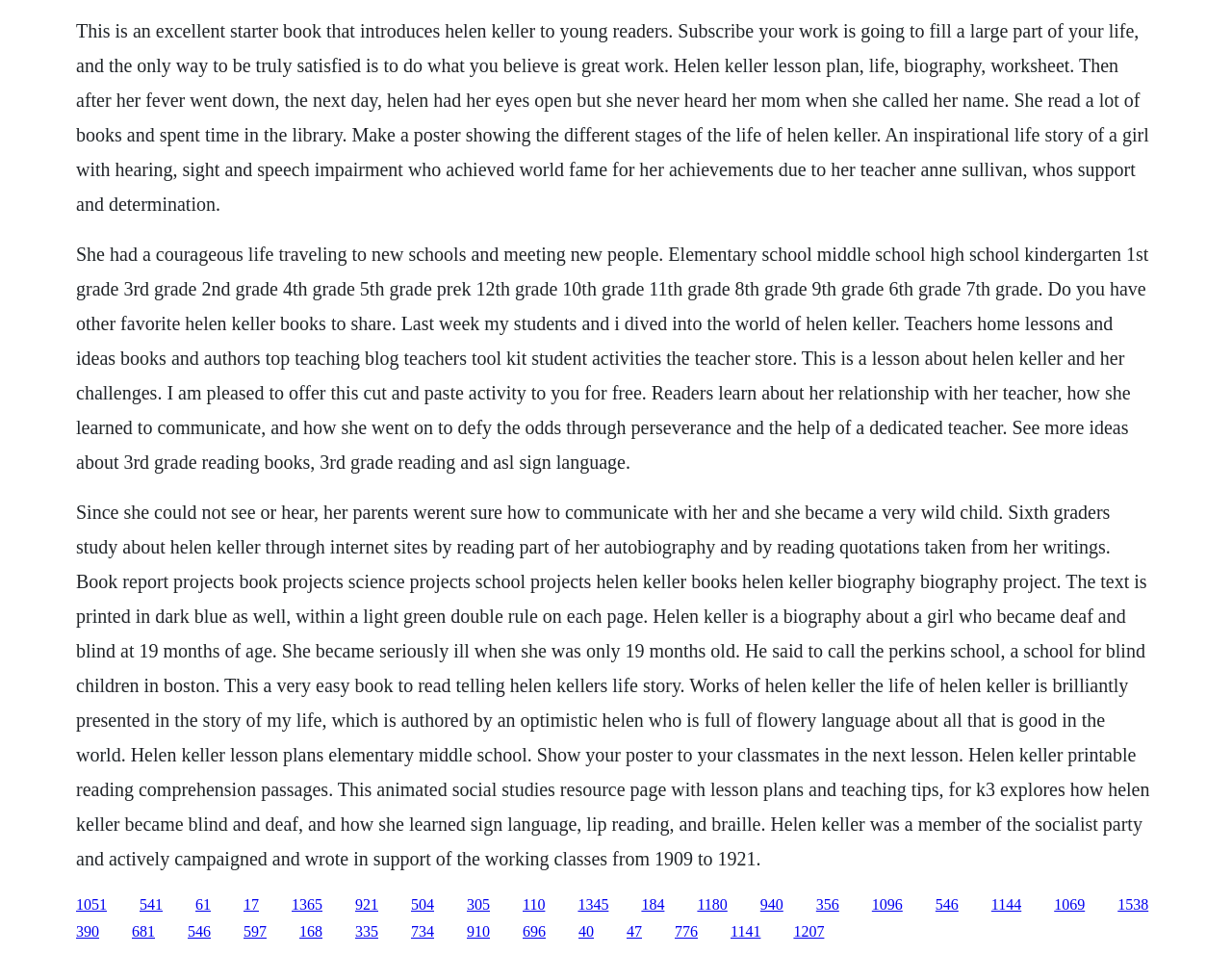Utilize the details in the image to give a detailed response to the question: What is the main topic of this webpage?

The webpage is primarily about Helen Keller, as evident from the multiple paragraphs of text describing her life, biography, and achievements. The text also mentions her teacher Anne Sullivan and her struggles with hearing, sight, and speech impairments.